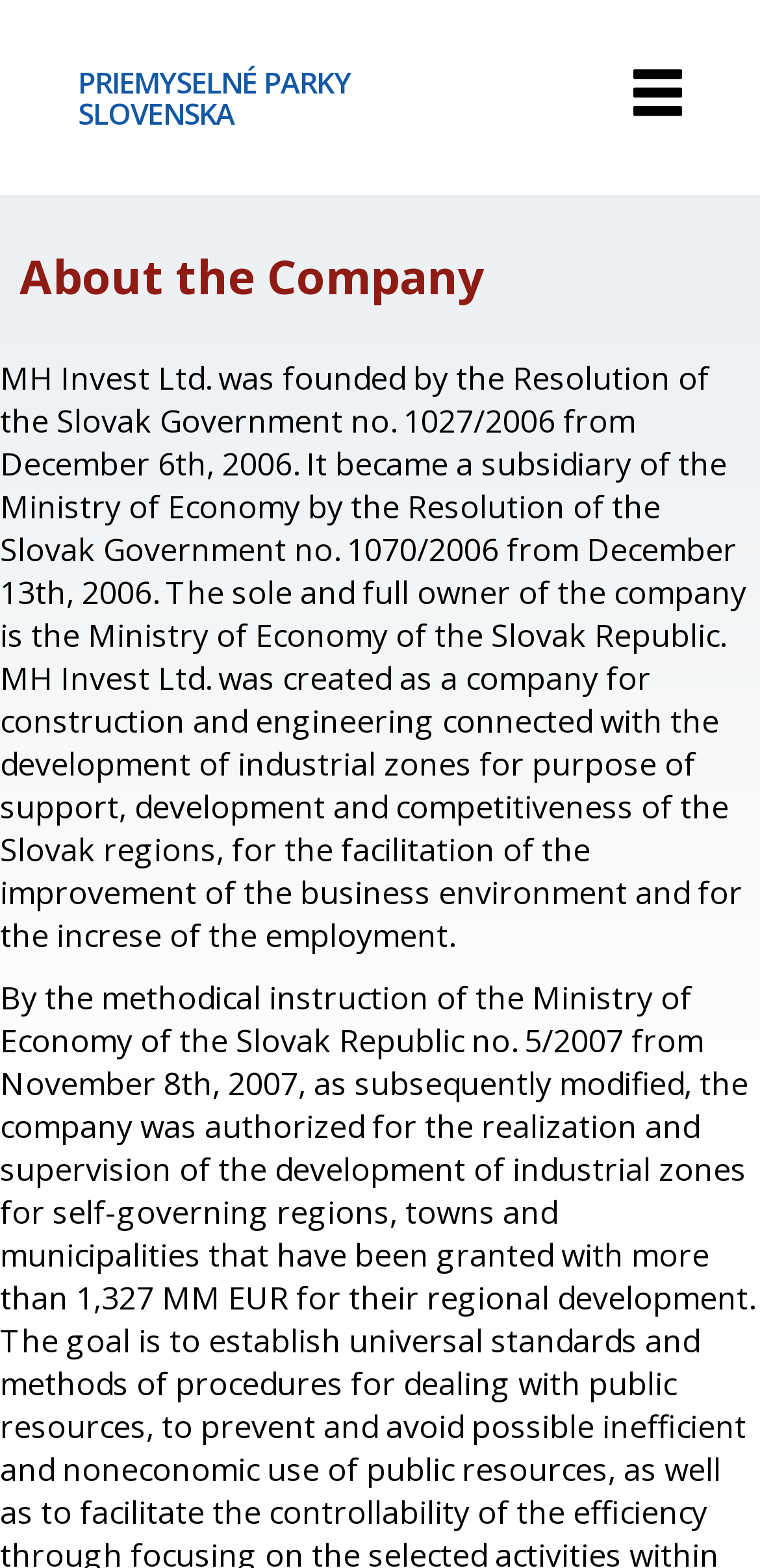What is the image below the company description?
Please interpret the details in the image and answer the question thoroughly.

The image is located below the static text element that describes the company's history and purpose. It appears to be an image of an industrial zone or park, possibly showcasing the company's work or projects.